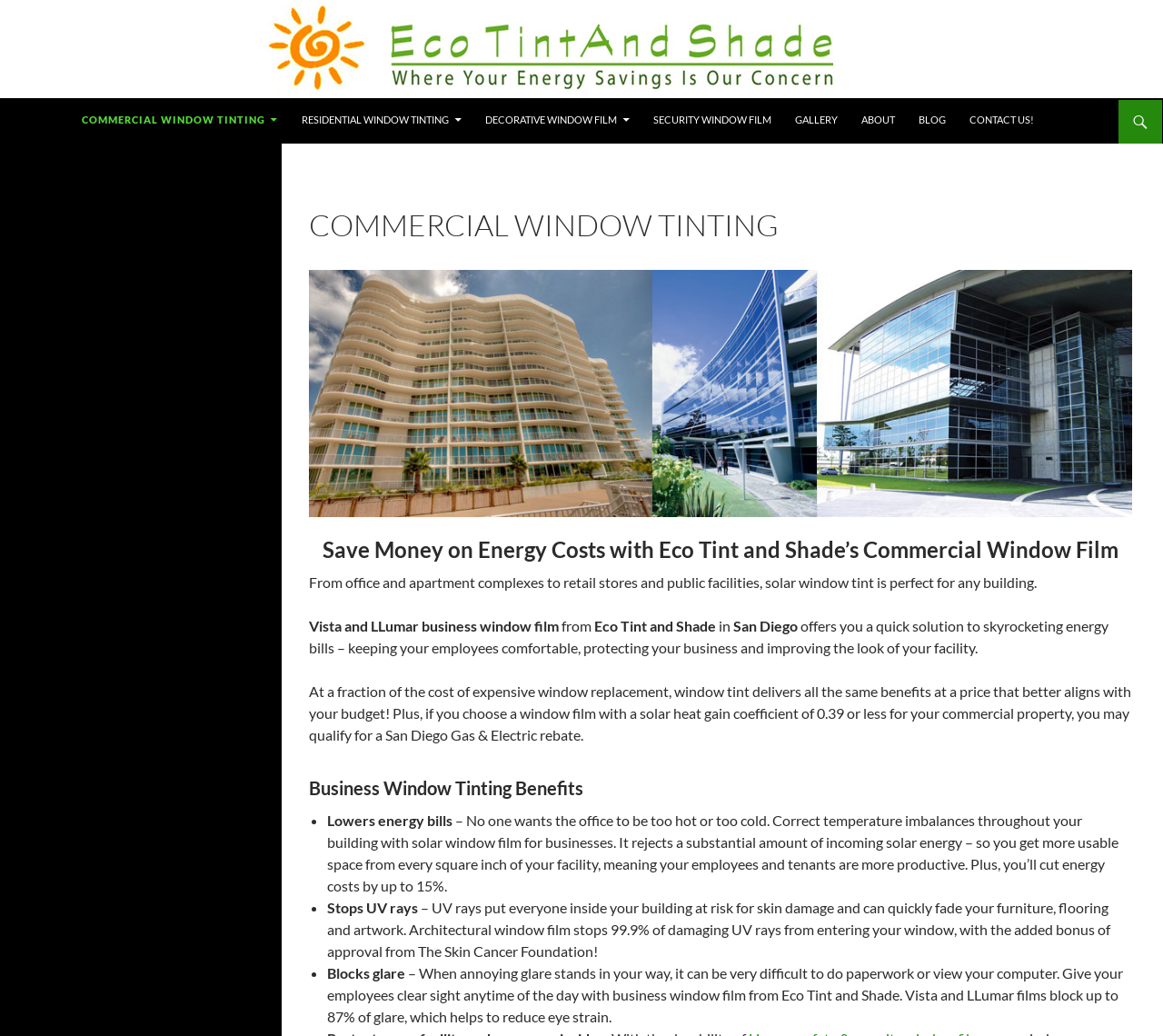Kindly provide the bounding box coordinates of the section you need to click on to fulfill the given instruction: "View Gallery".

[0.674, 0.095, 0.73, 0.137]